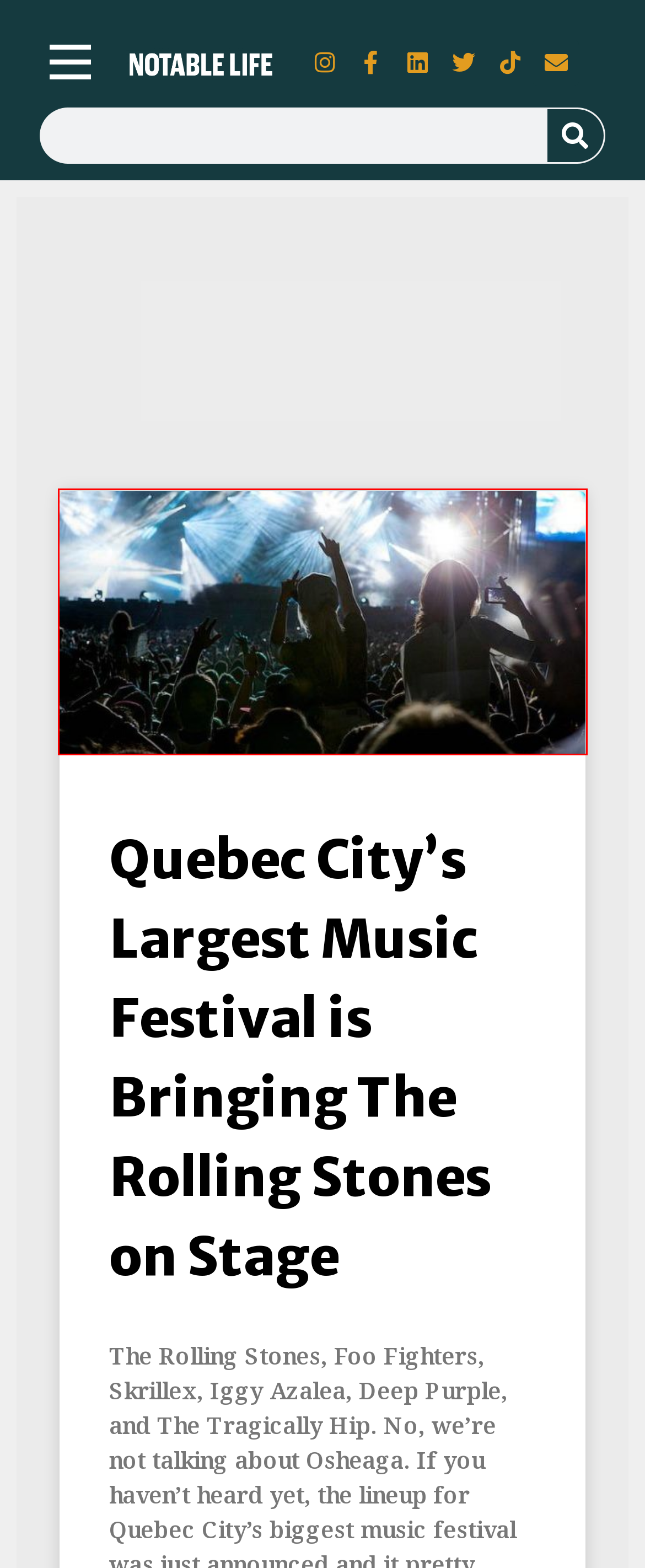Analyze the screenshot of a webpage featuring a red rectangle around an element. Pick the description that best fits the new webpage after interacting with the element inside the red bounding box. Here are the candidates:
A. Concerts - Notable Life
B. Music in the Streets – The December Edition - Notable Life
C. Concerts - Notable Life - Page 5
D. Toronto Weekender: October 30 to November 2, 2014 - Notable Life
E. Privacy Policy - Notable Life
F. Contribute - Notable Life
G. About Us - Notable Life
H. Quebec City’s Largest Music Festival is Bringing The Rolling Stones on Stage - Notable Life

H